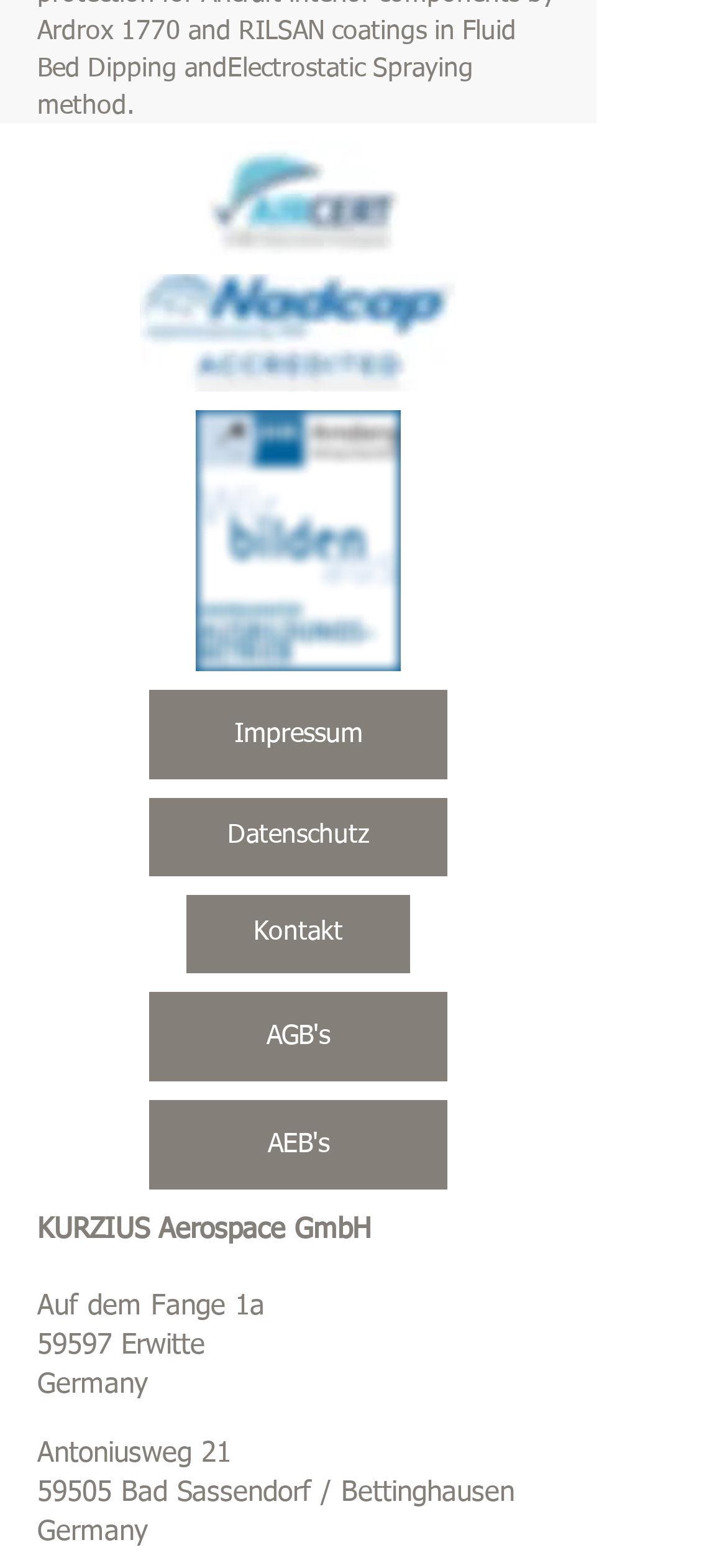Find the bounding box of the UI element described as follows: "Datenschutz".

[0.205, 0.509, 0.615, 0.559]